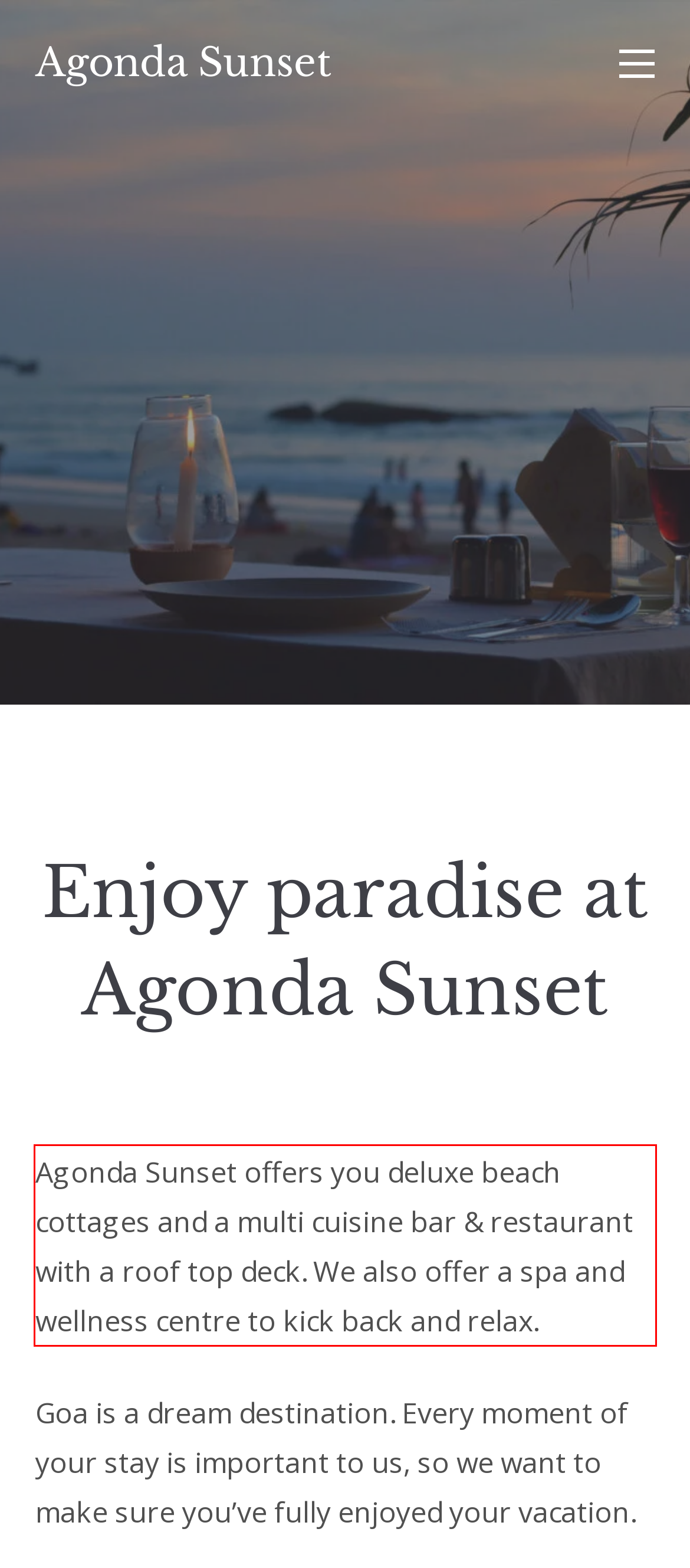Given a screenshot of a webpage with a red bounding box, please identify and retrieve the text inside the red rectangle.

Agonda Sunset offers you deluxe beach cottages and a multi cuisine bar & restaurant with a roof top deck. We also offer a spa and wellness centre to kick back and relax.